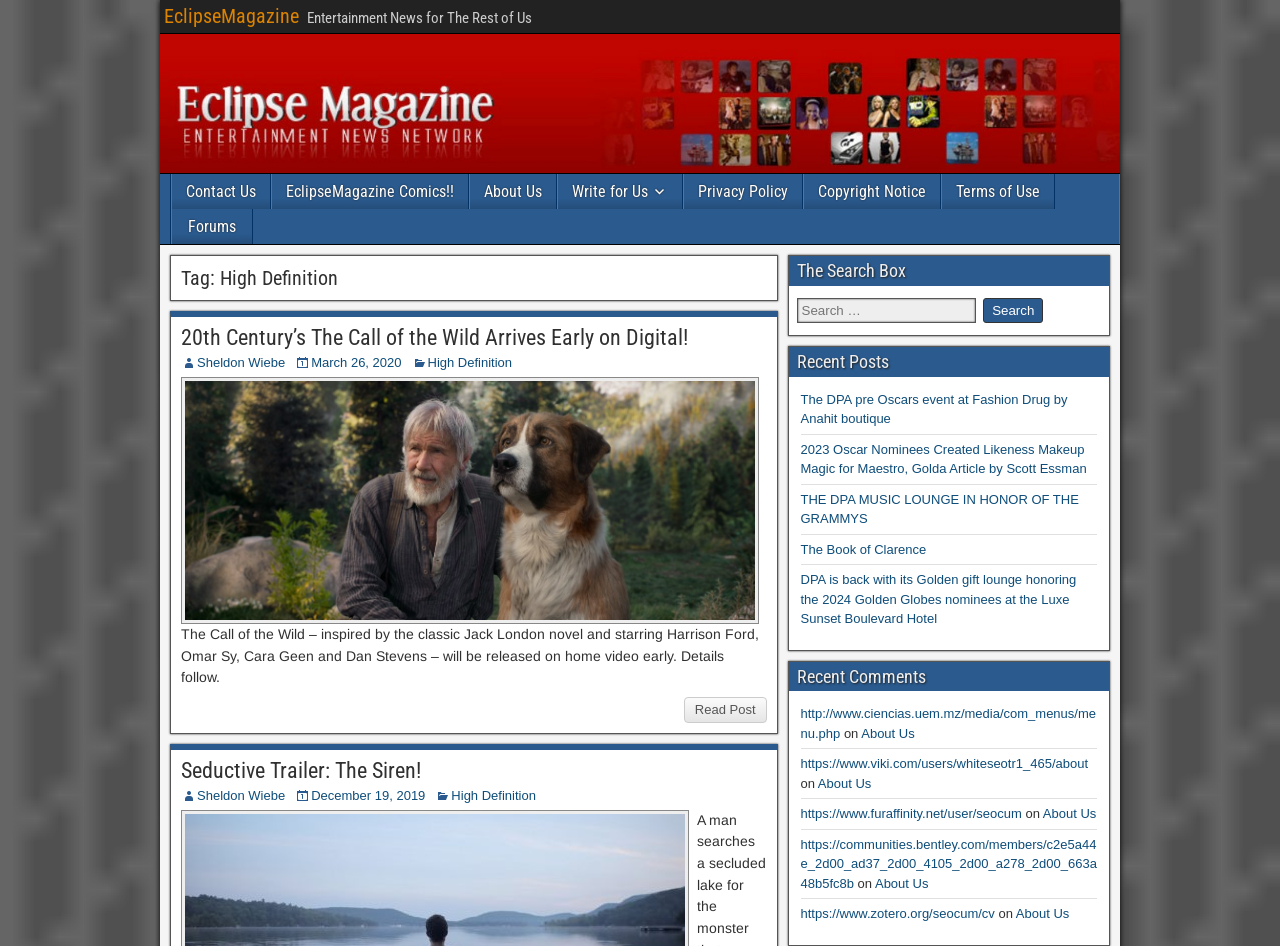What is the topic of the article with the heading '20th Century’s The Call of the Wild Arrives Early on Digital!'?
Refer to the image and respond with a one-word or short-phrase answer.

High Definition